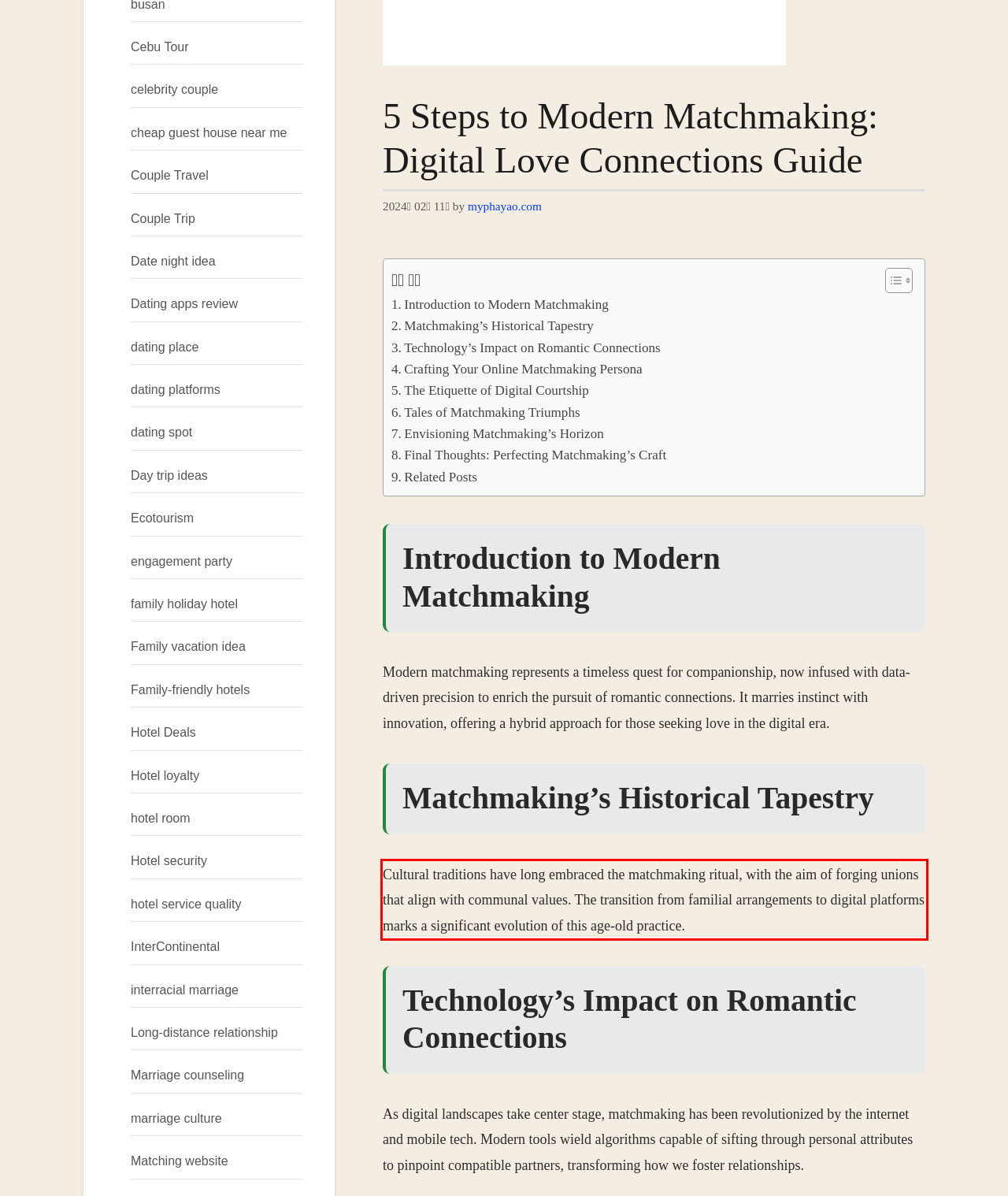Using OCR, extract the text content found within the red bounding box in the given webpage screenshot.

Cultural traditions have long embraced the matchmaking ritual, with the aim of forging unions that align with communal values. The transition from familial arrangements to digital platforms marks a significant evolution of this age-old practice.